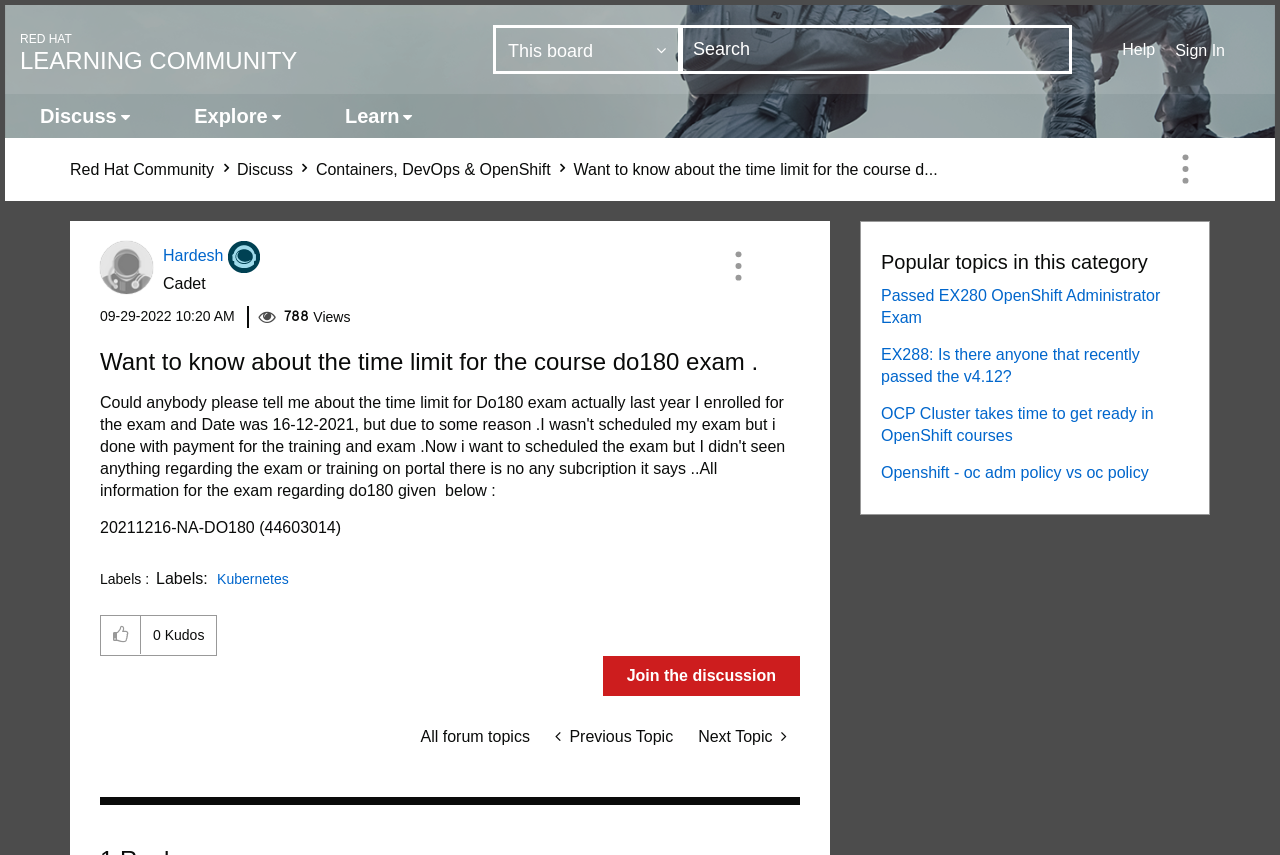Summarize the webpage with a detailed and informative caption.

This webpage is a discussion forum on the Red Hat Learning Community platform. At the top, there is a header section with a link to the "Red Hat Learning Community" on the left and a search bar with a combobox and a textbox on the right. Next to the search bar, there are links to "Sign In" and "Help". Below the header, there is a horizontal menubar with menu items "Discuss", "Explore", and "Learn".

The main content of the page is a discussion thread with a title "Want to know about the time limit for the course do180 exam." The thread is posted by a user named "Hardesh" and has a timestamp of "09-29-2022 10:20 AM". The thread has 788 views and is labeled with "Kubernetes". Below the thread title, there are buttons to show post options and to give kudos to the post.

On the right side of the page, there is a section with links to the user's profile and a button to view the profile. Below this section, there are links to popular topics in the category, including "Passed EX280 OpenShift Administrator Exam", "EX288: Is there anyone that recently passed the v4.12?", "OCP Cluster takes time to get ready in OpenShift courses", and "Openshift - oc adm policy vs oc policy".

At the bottom of the page, there are links to "Join the discussion", "All forum topics", and navigation links to previous and next topics.